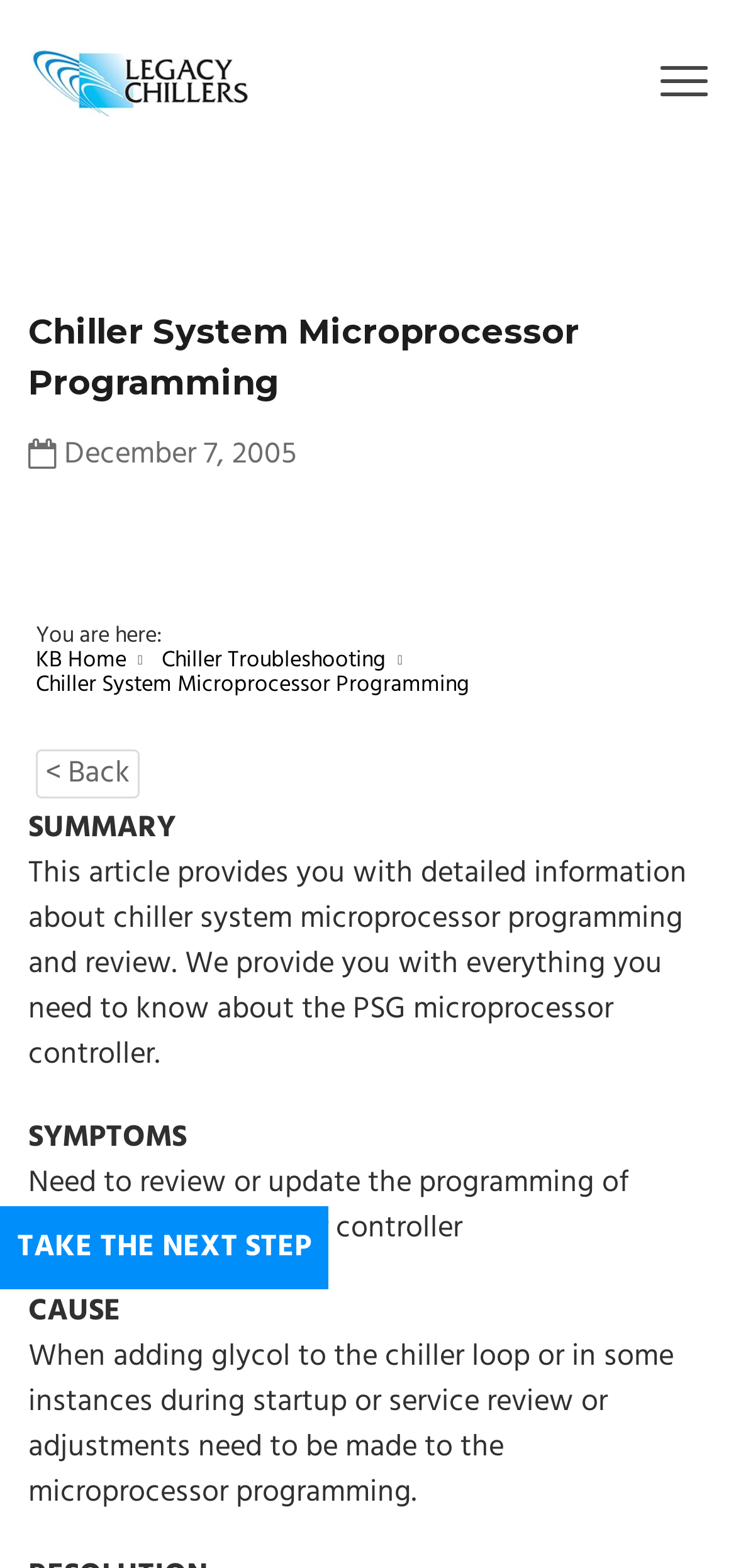Identify the bounding box coordinates for the UI element described by the following text: "KB Home". Provide the coordinates as four float numbers between 0 and 1, in the format [left, top, right, bottom].

[0.049, 0.409, 0.172, 0.433]